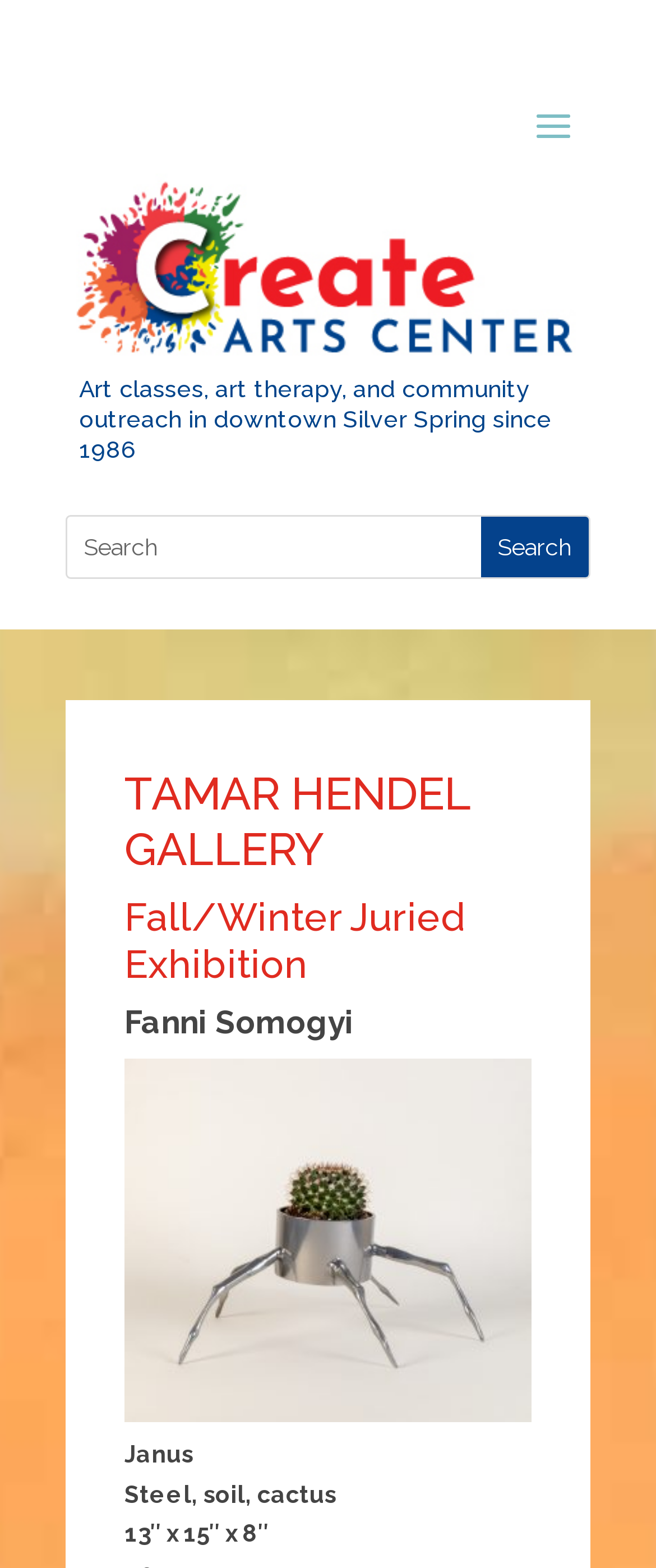What is the material of the artwork 'Janus'?
Refer to the image and give a detailed answer to the question.

I found the answer by looking at the text near the heading 'Janus'. The text 'Steel, soil, cactus' is likely describing the materials used to create the artwork 'Janus'.